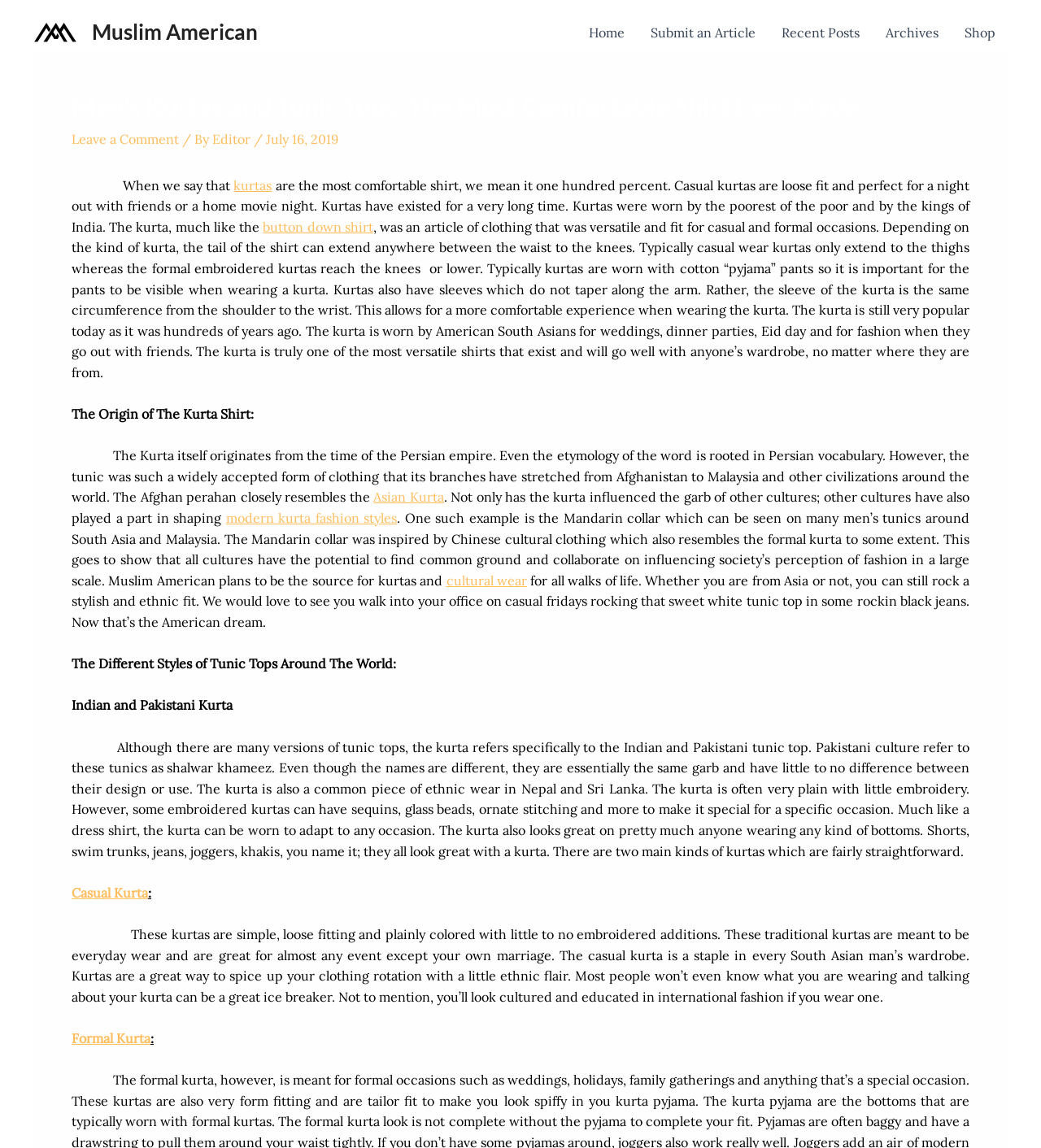Please analyze the image and provide a thorough answer to the question:
What is the purpose of Muslim American?

According to the webpage, Muslim American plans to be the source for kurtas and cultural wear for all walks of life, providing a platform for people to explore and appreciate ethnic fashion.